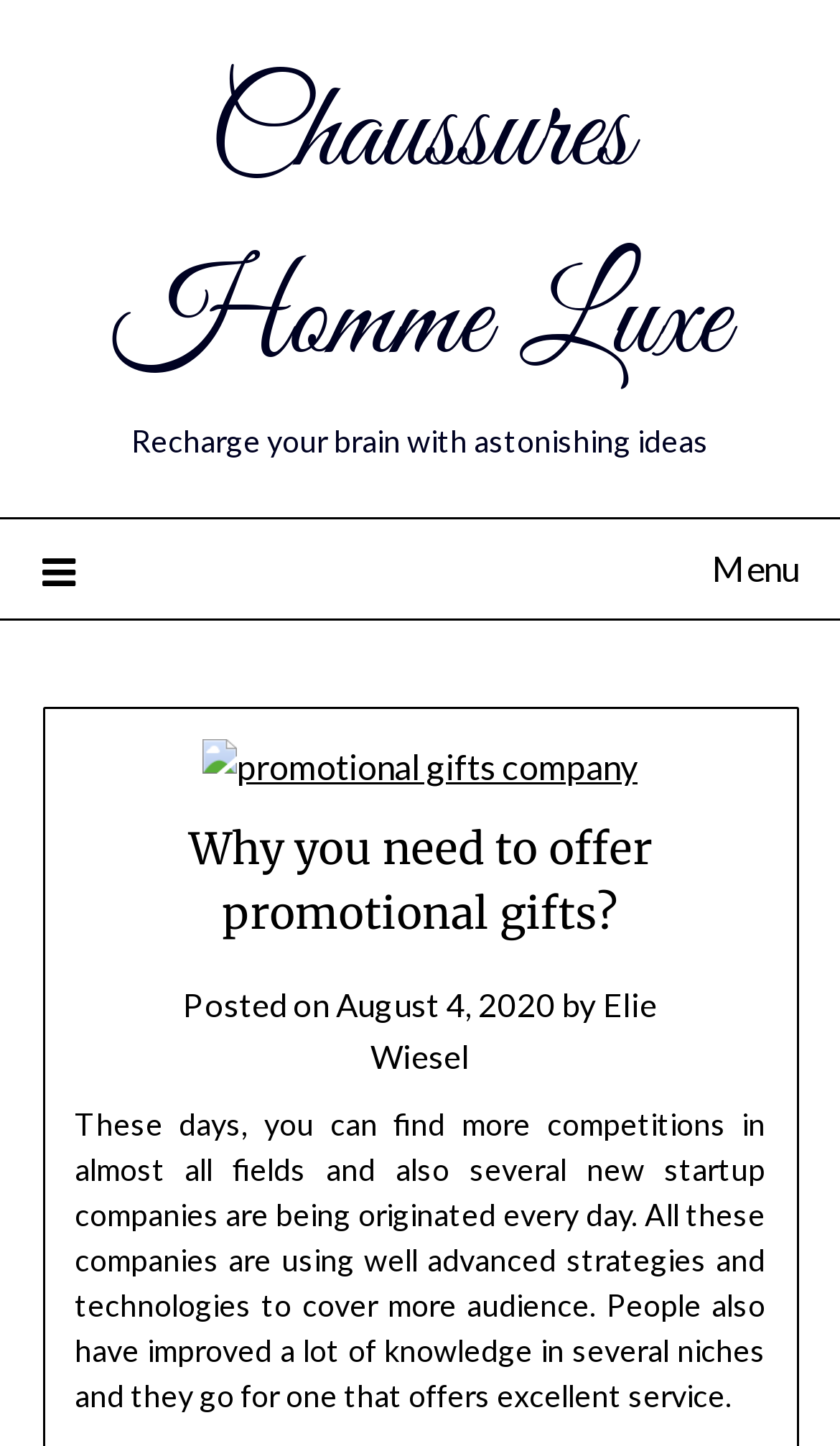Given the element description: "Elie Wiesel", predict the bounding box coordinates of the UI element it refers to, using four float numbers between 0 and 1, i.e., [left, top, right, bottom].

[0.441, 0.681, 0.782, 0.744]